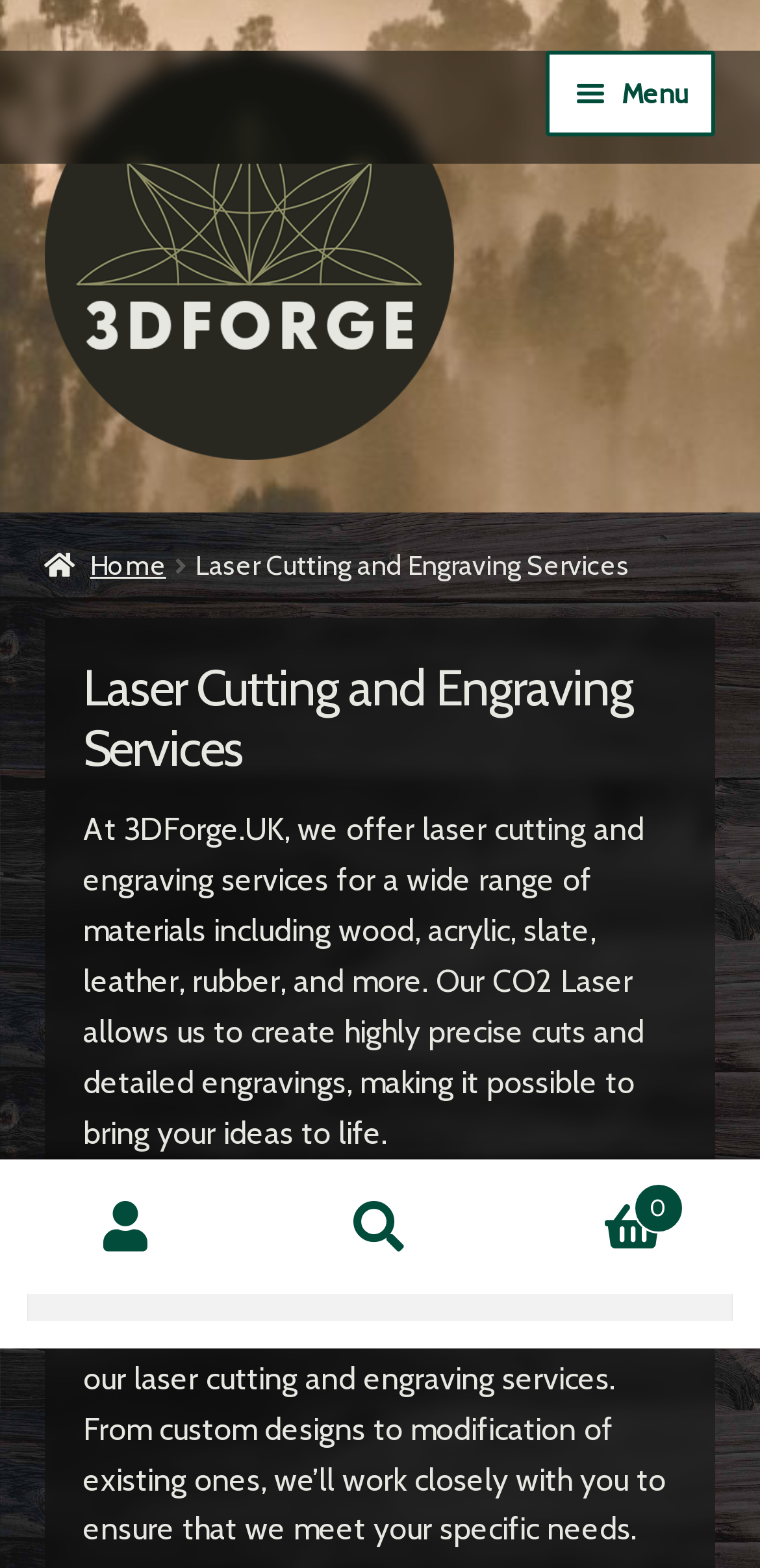Determine the bounding box coordinates of the section I need to click to execute the following instruction: "Browse Yogic Beauty Routine". Provide the coordinates as four float numbers between 0 and 1, i.e., [left, top, right, bottom].

None